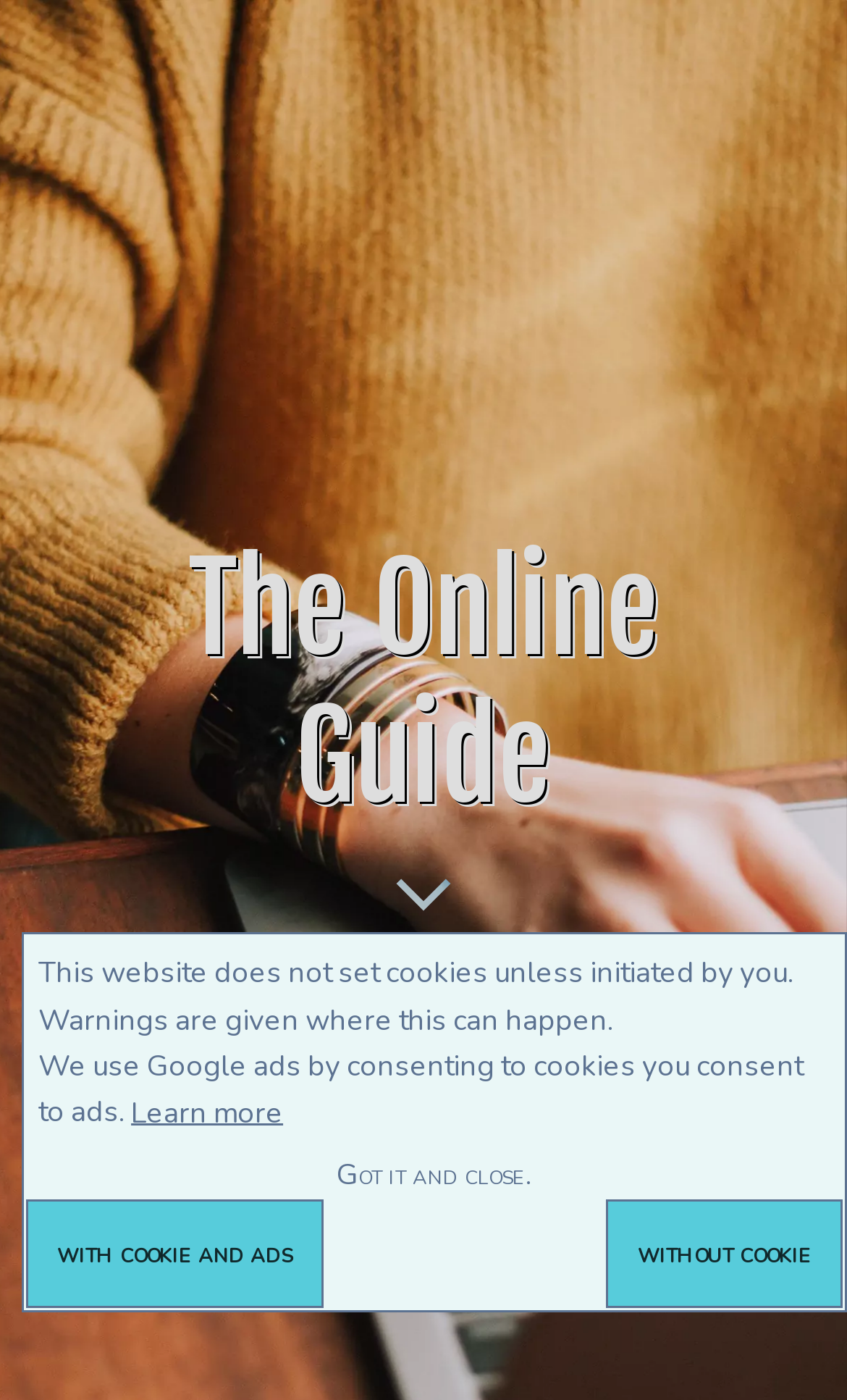Refer to the element description Disneyland Holidays & Vacations and identify the corresponding bounding box in the screenshot. Format the coordinates as (top-left x, top-left y, bottom-right x, bottom-right y) with values in the range of 0 to 1.

[0.154, 0.438, 0.669, 0.469]